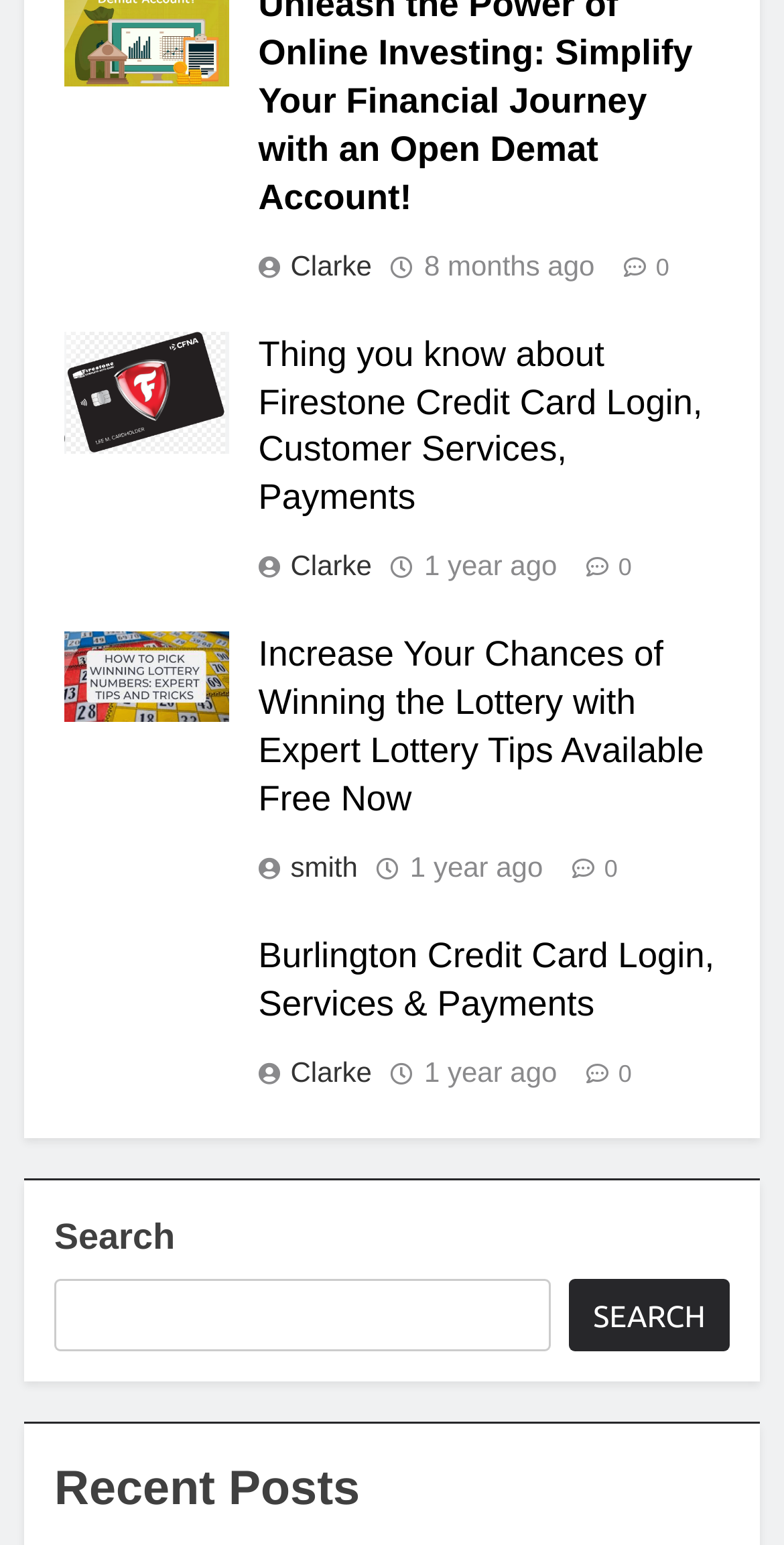Locate the bounding box coordinates of the UI element described by: "parent_node: SEARCH name="s"". The bounding box coordinates should consist of four float numbers between 0 and 1, i.e., [left, top, right, bottom].

[0.069, 0.828, 0.702, 0.874]